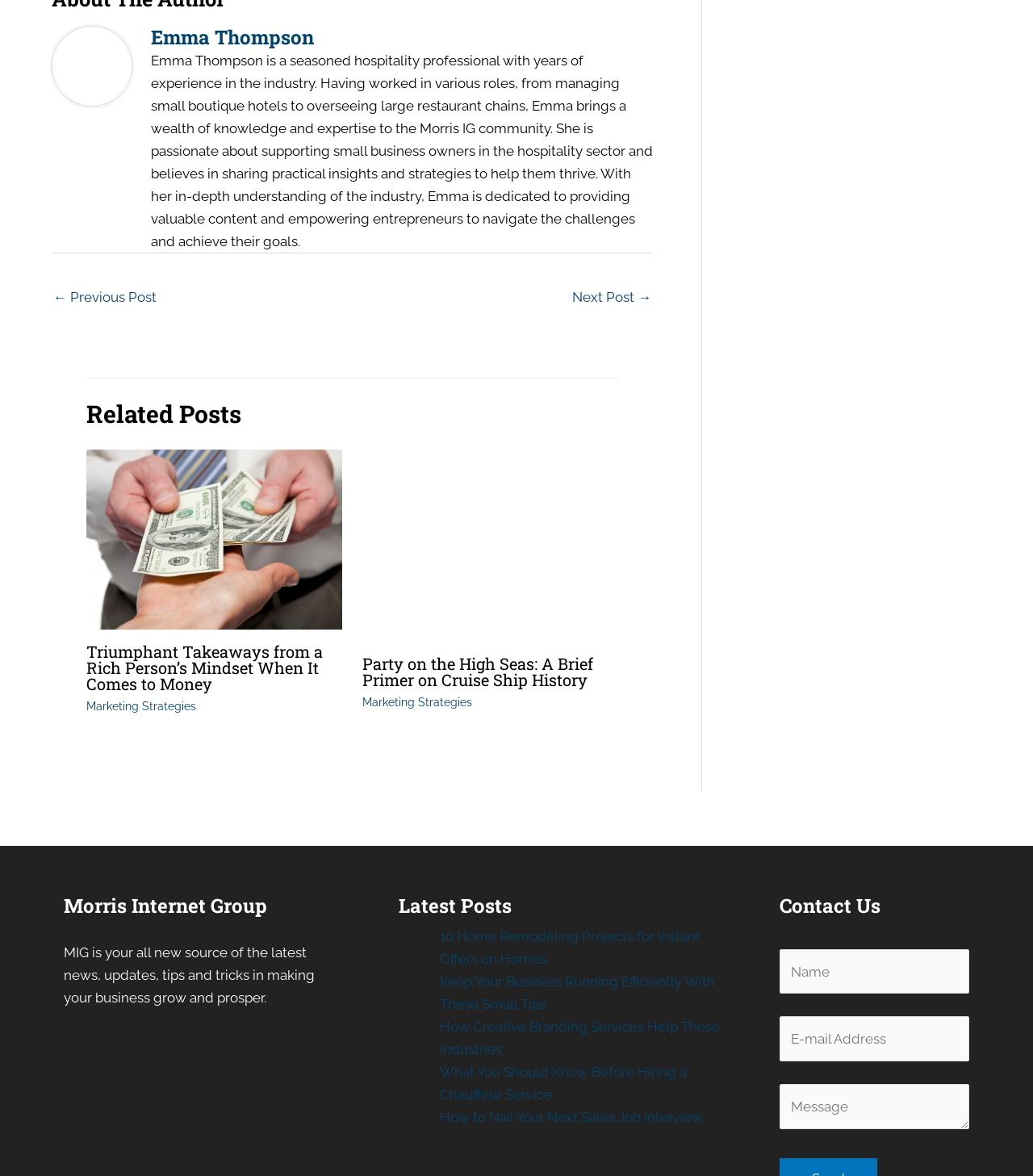Refer to the image and provide an in-depth answer to the question:
What type of content is available on the webpage?

The webpage features various articles and blog posts, including 'Triumphant Takeaways from a Rich Person’s Mindset When It Comes to Money', 'Party on the High Seas: A Brief Primer on Cruise Ship History', and others, indicating that the webpage provides a collection of blog posts and articles on various topics.